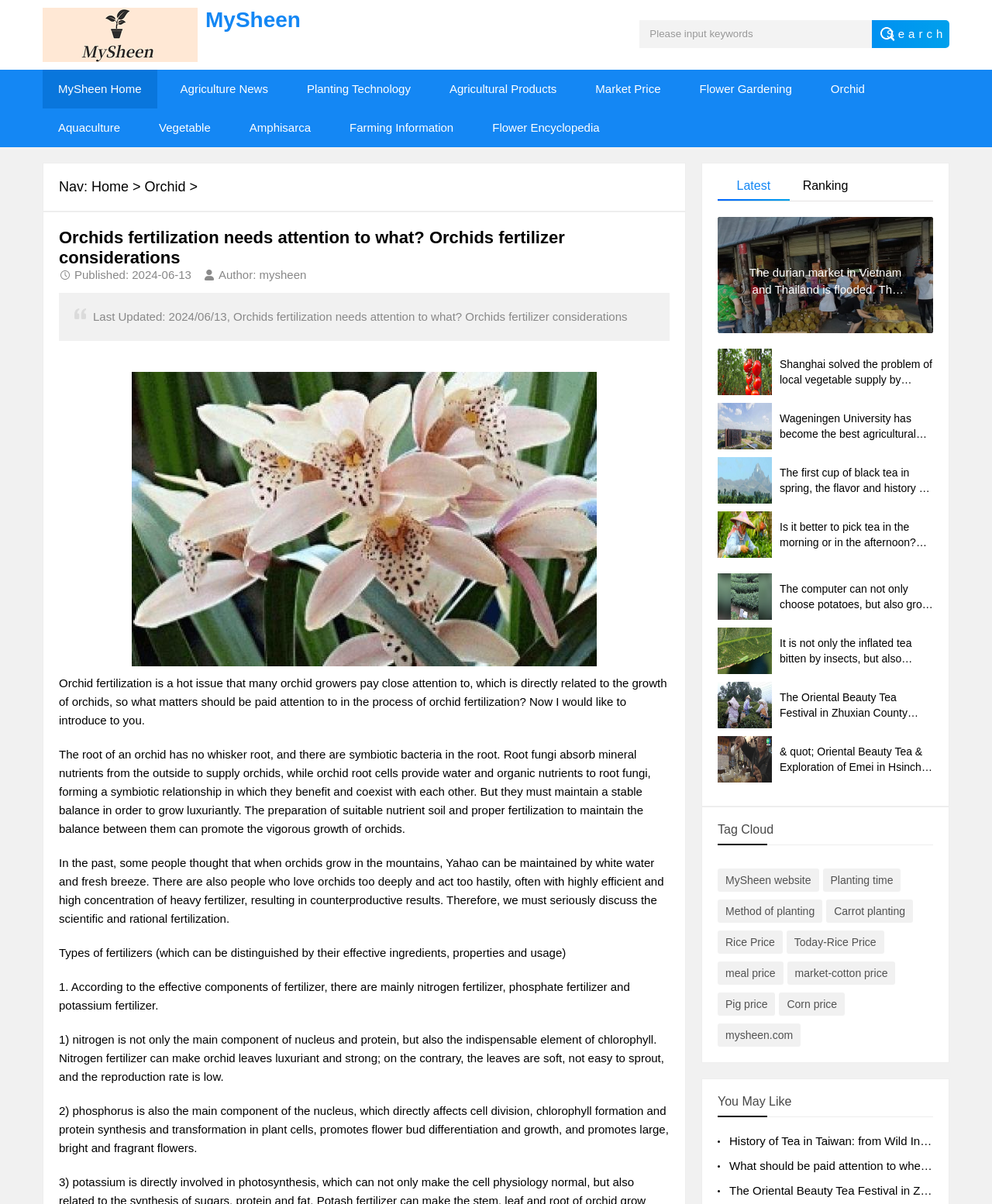Find the bounding box coordinates of the element I should click to carry out the following instruction: "Read about Orchid fertilization".

[0.059, 0.189, 0.675, 0.223]